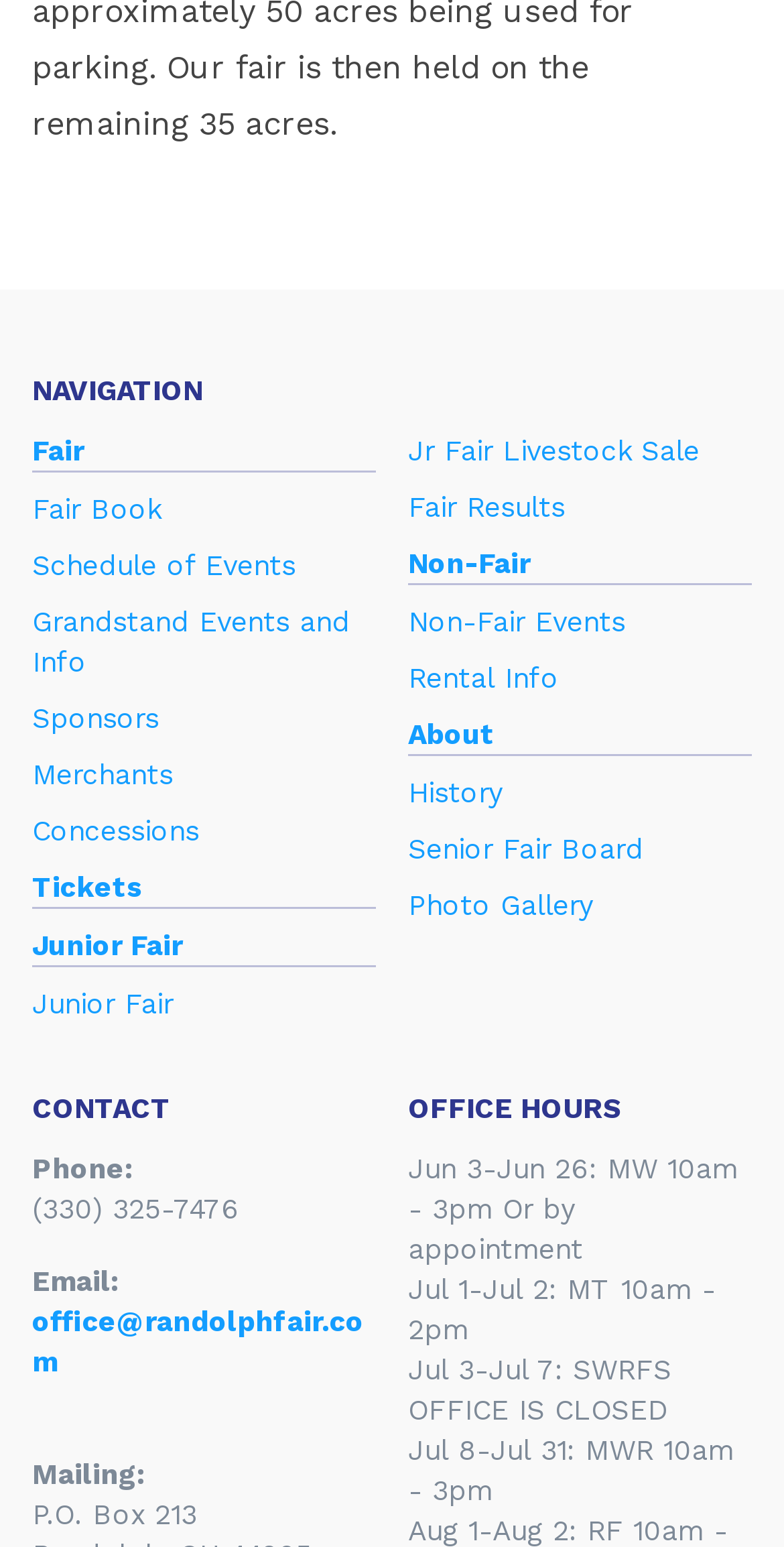Please provide a one-word or short phrase answer to the question:
What is the phone number of the office?

(330) 325-7476